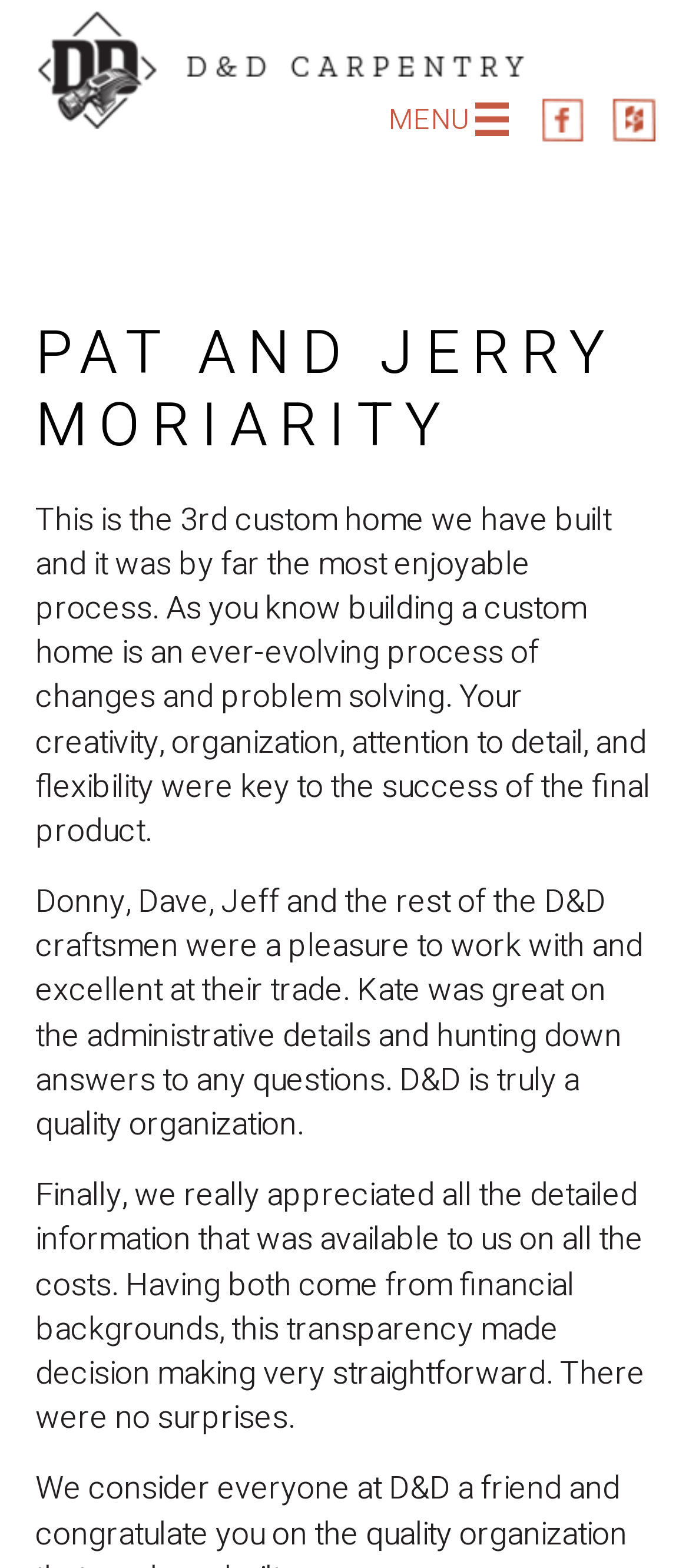From the element description: "MENU", extract the bounding box coordinates of the UI element. The coordinates should be expressed as four float numbers between 0 and 1, in the order [left, top, right, bottom].

[0.562, 0.062, 0.738, 0.09]